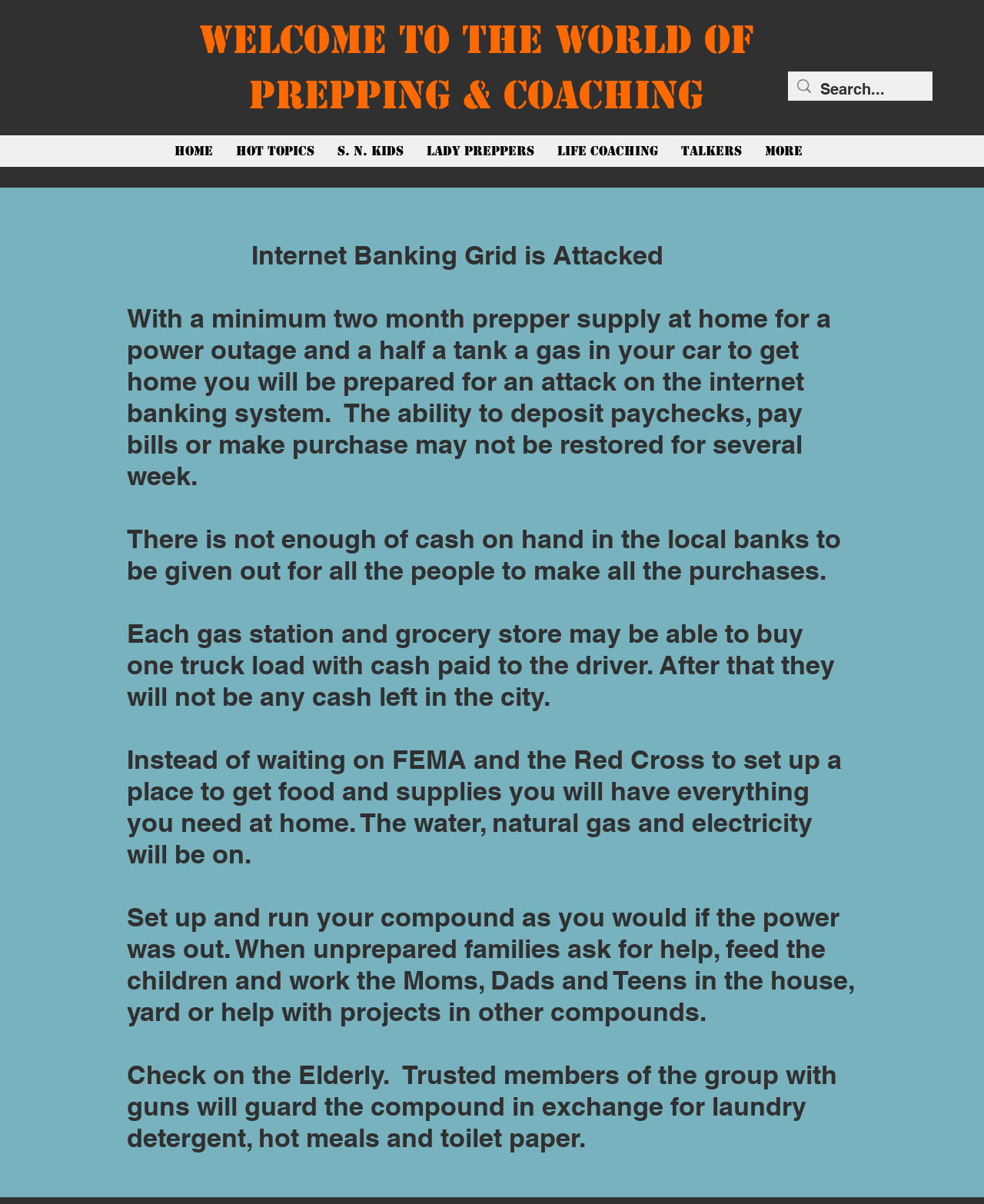What is the role of trusted group members with guns?
Use the image to answer the question with a single word or phrase.

Guarding the compound